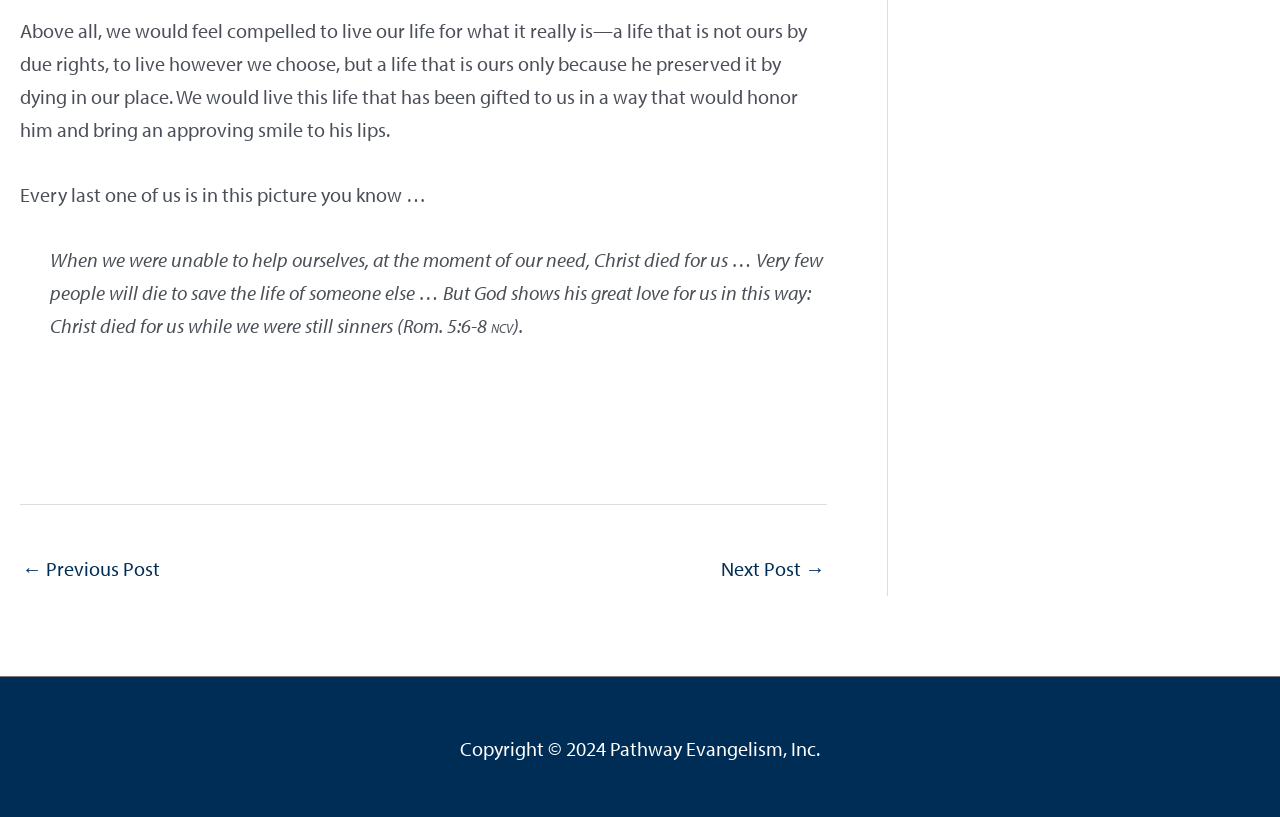Look at the image and answer the question in detail:
How many navigation links are there?

There are two navigation links, '← Previous Post' and 'Next Post →', which are located at the bottom of the page and allow users to navigate to previous or next posts.